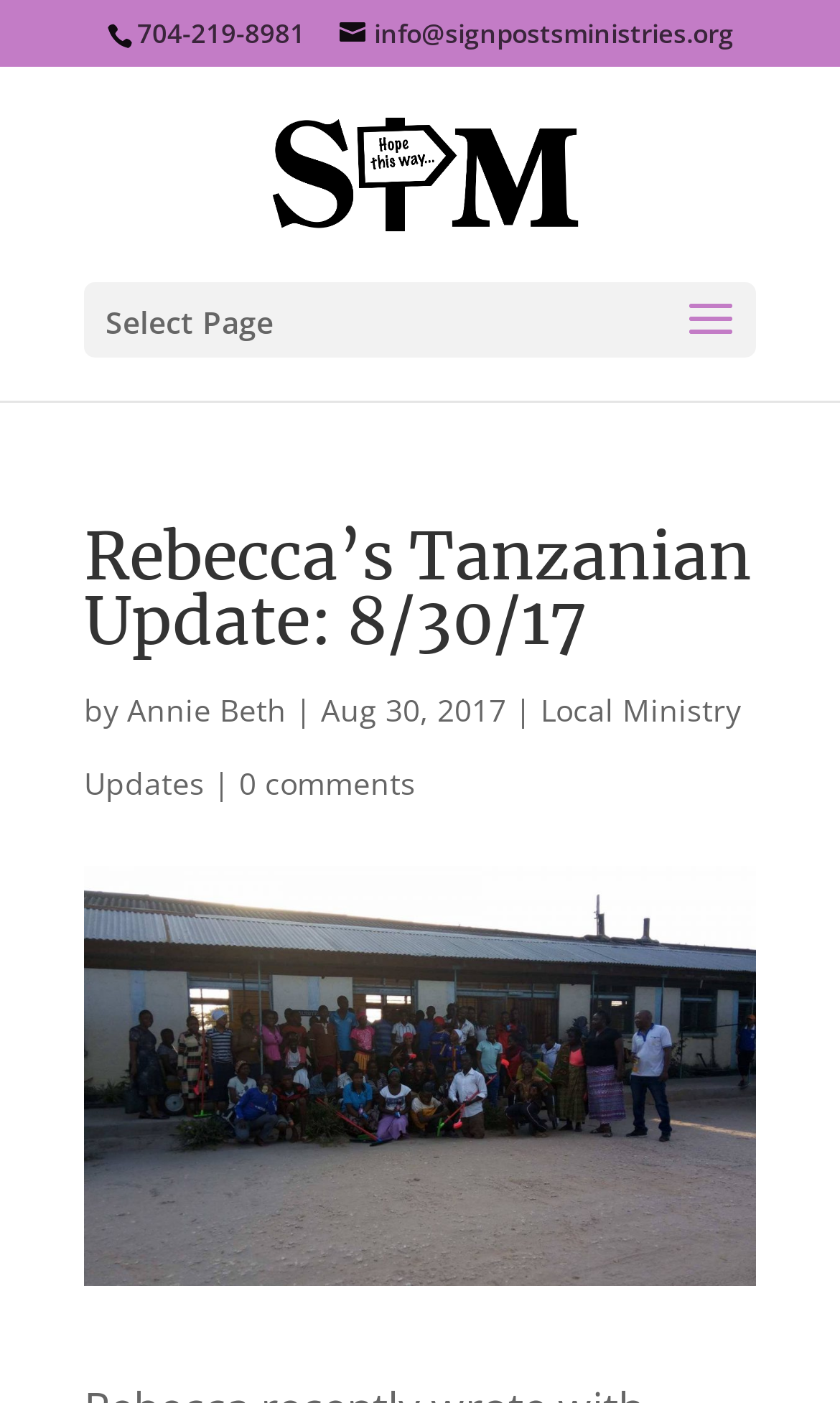Identify the bounding box for the given UI element using the description provided. Coordinates should be in the format (top-left x, top-left y, bottom-right x, bottom-right y) and must be between 0 and 1. Here is the description: Sitemap

None